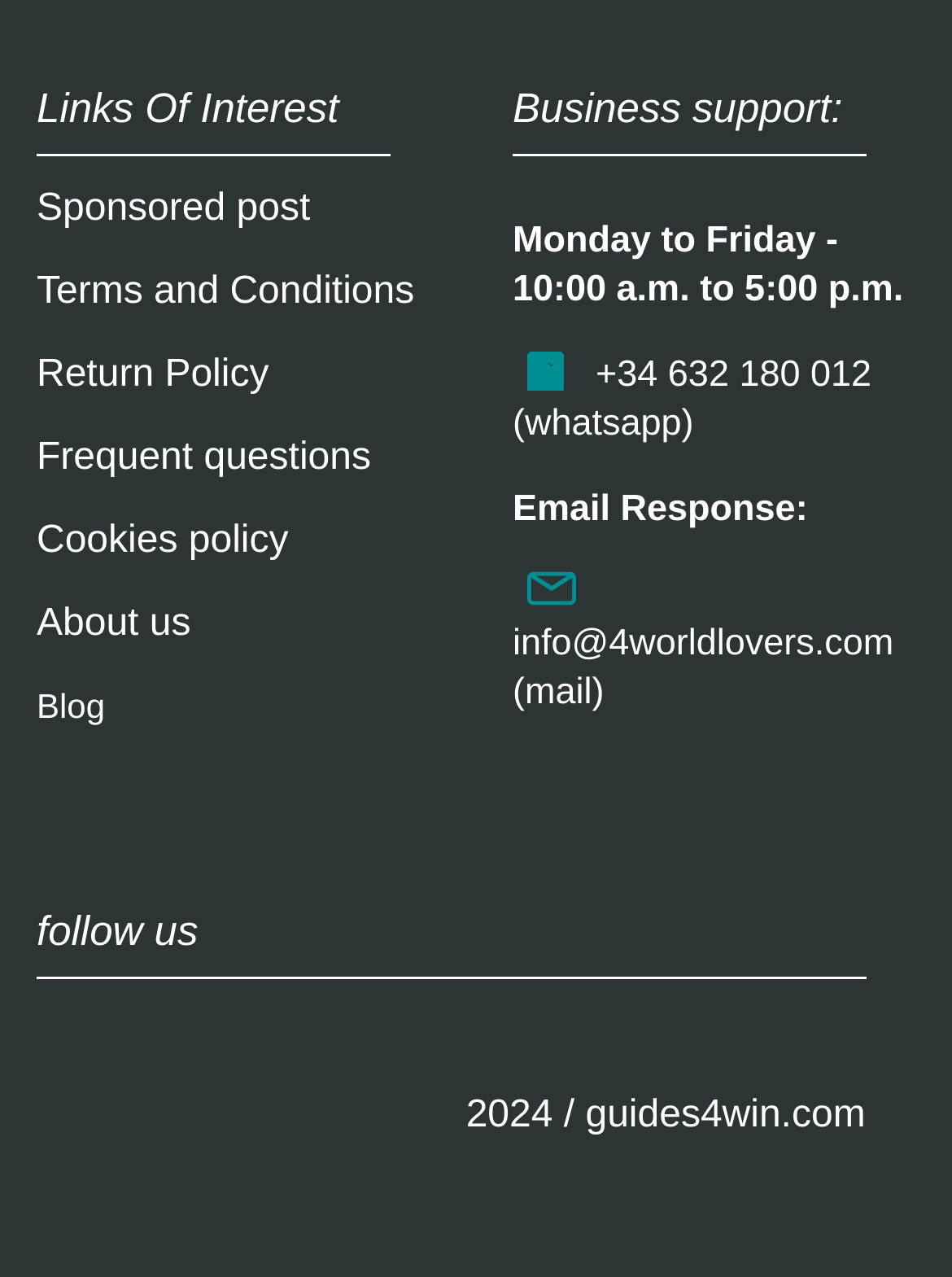Please identify the bounding box coordinates of the element's region that should be clicked to execute the following instruction: "Send an email to info@4worldlovers.com". The bounding box coordinates must be four float numbers between 0 and 1, i.e., [left, top, right, bottom].

[0.538, 0.488, 0.939, 0.559]